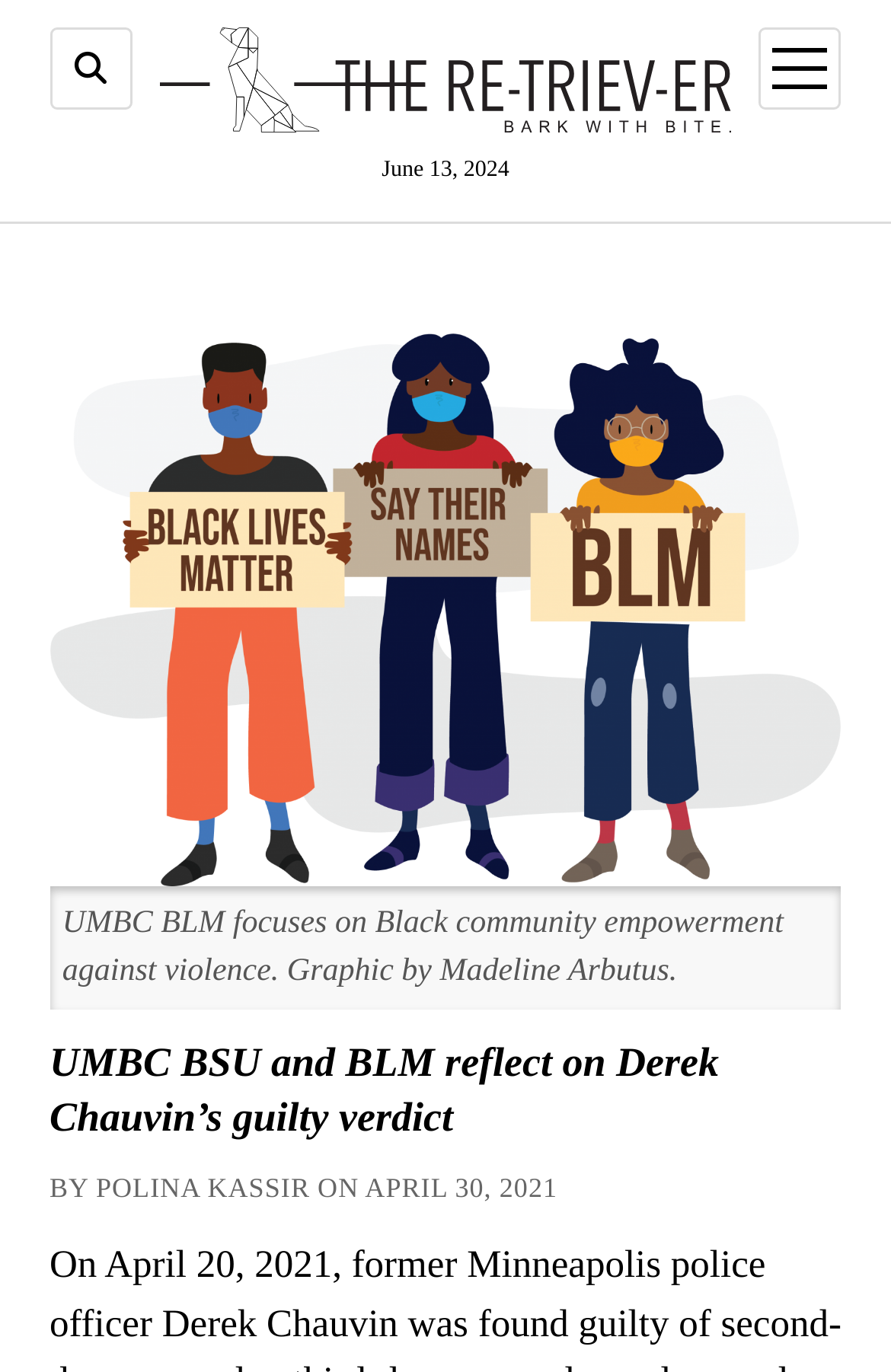What is the date of the article?
Based on the screenshot, give a detailed explanation to answer the question.

I found the date of the article by looking at the text 'BY POLINA KASSIR ON APRIL 30, 2021' which is located at the bottom of the webpage.